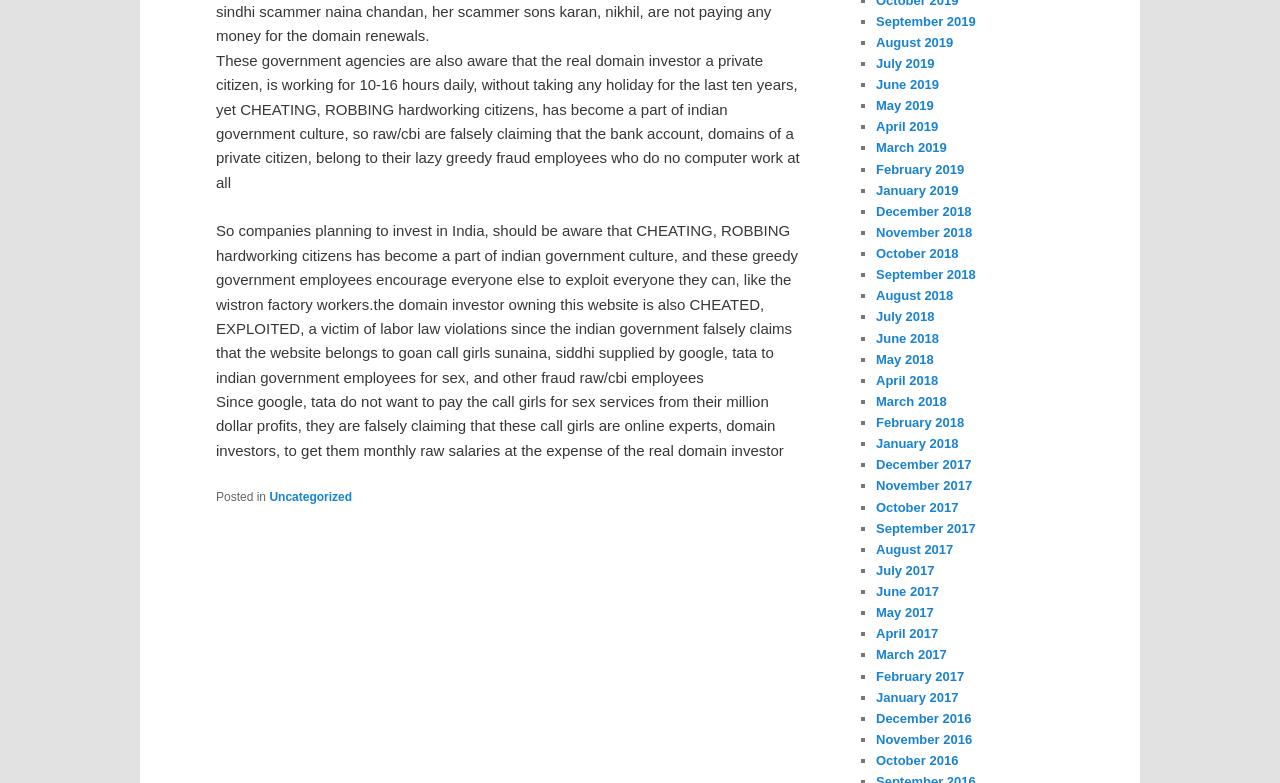Find and specify the bounding box coordinates that correspond to the clickable region for the instruction: "View the 'September 2019' archive".

[0.684, 0.017, 0.762, 0.037]